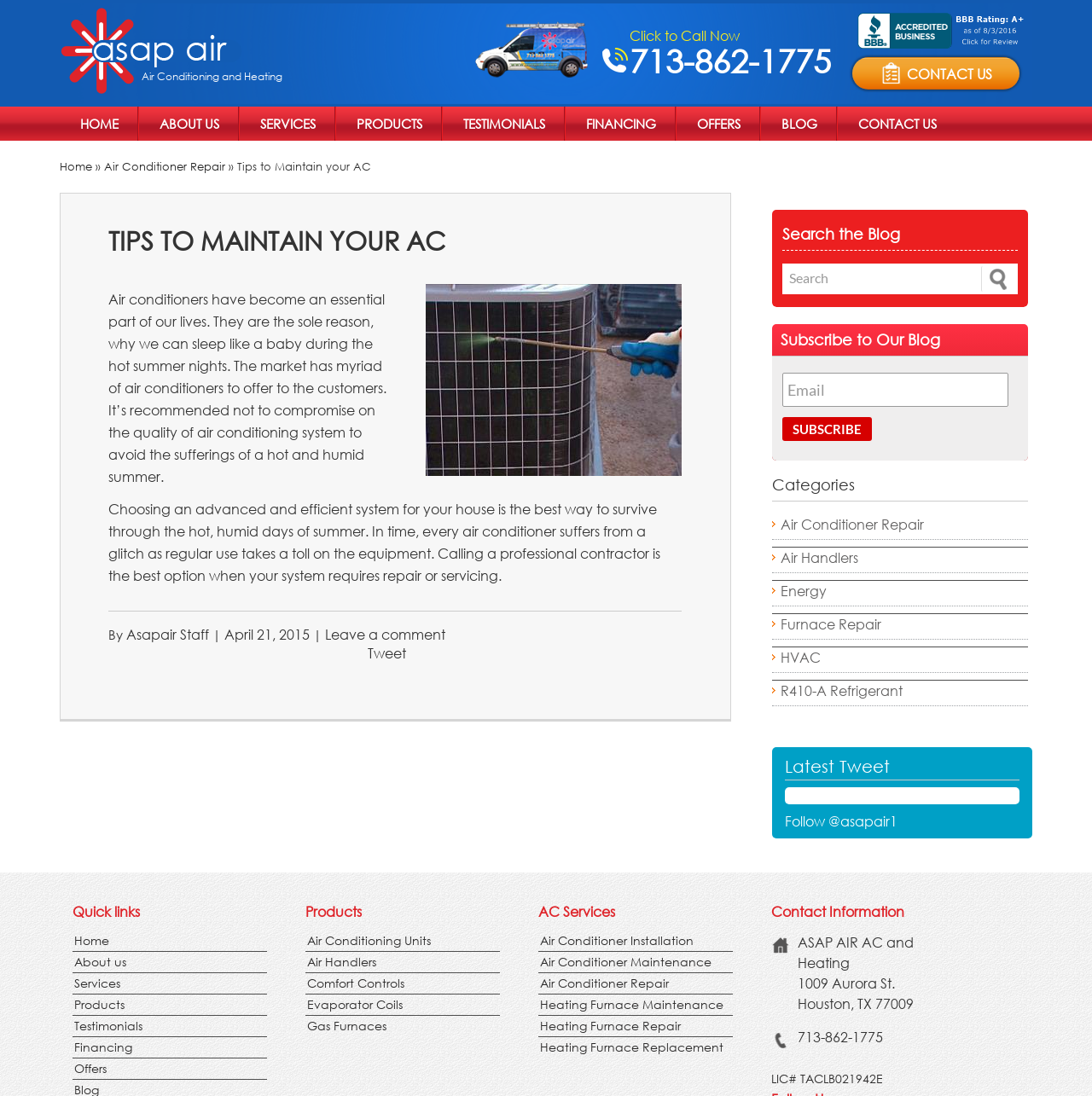Identify the webpage's primary heading and generate its text.

TIPS TO MAINTAIN YOUR AC